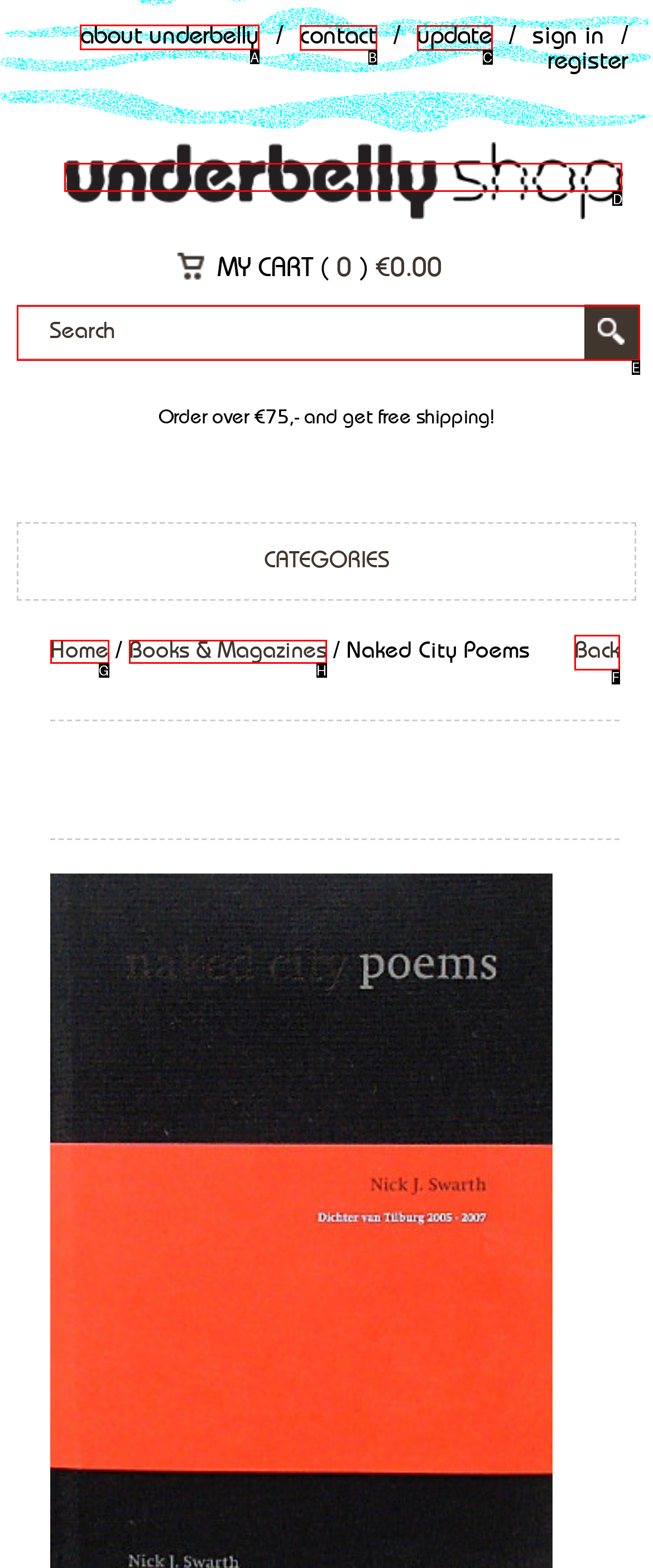Which lettered option should I select to achieve the task: go to about page according to the highlighted elements in the screenshot?

A